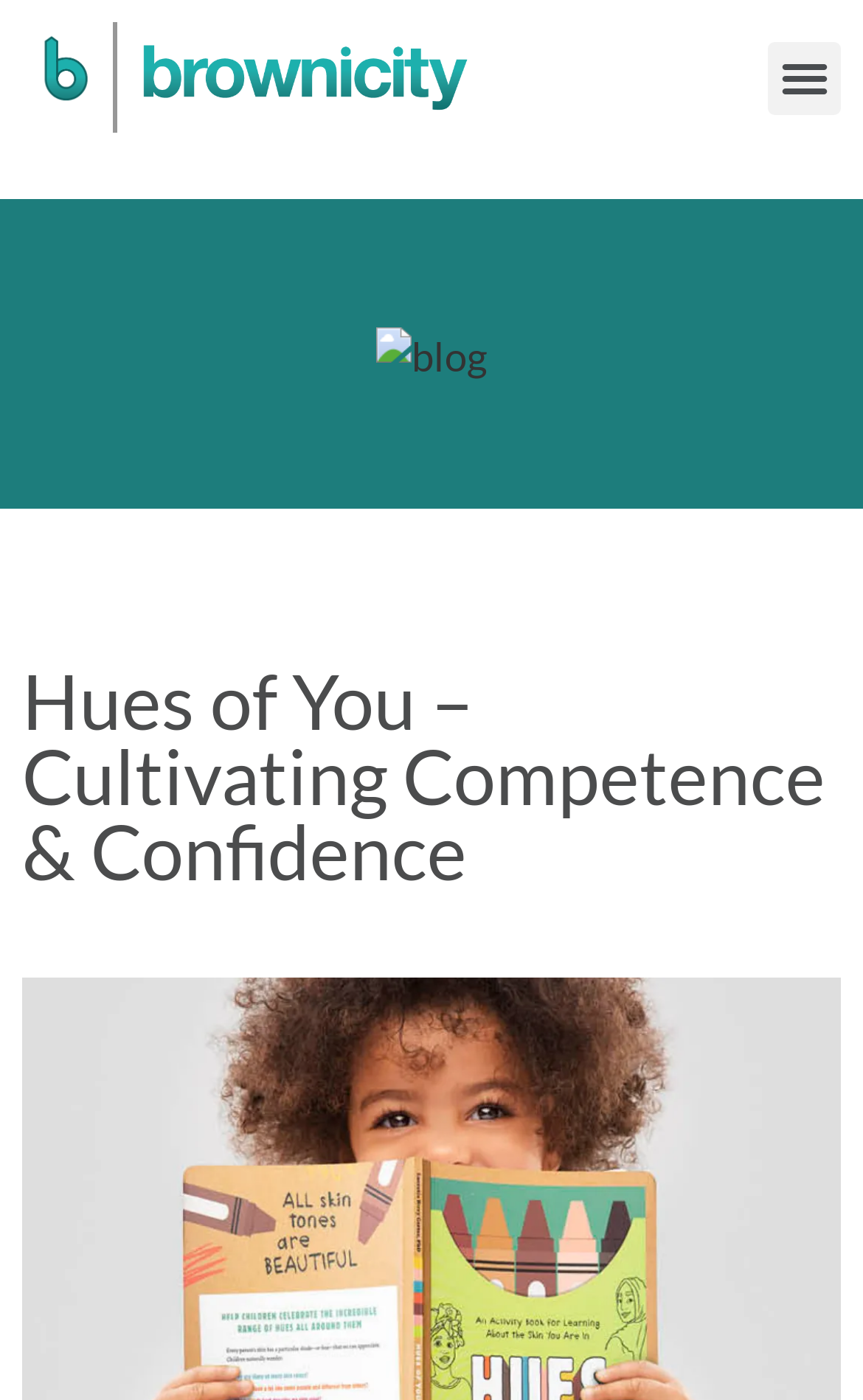Given the element description "Charta der Vielfalt", identify the bounding box of the corresponding UI element.

None